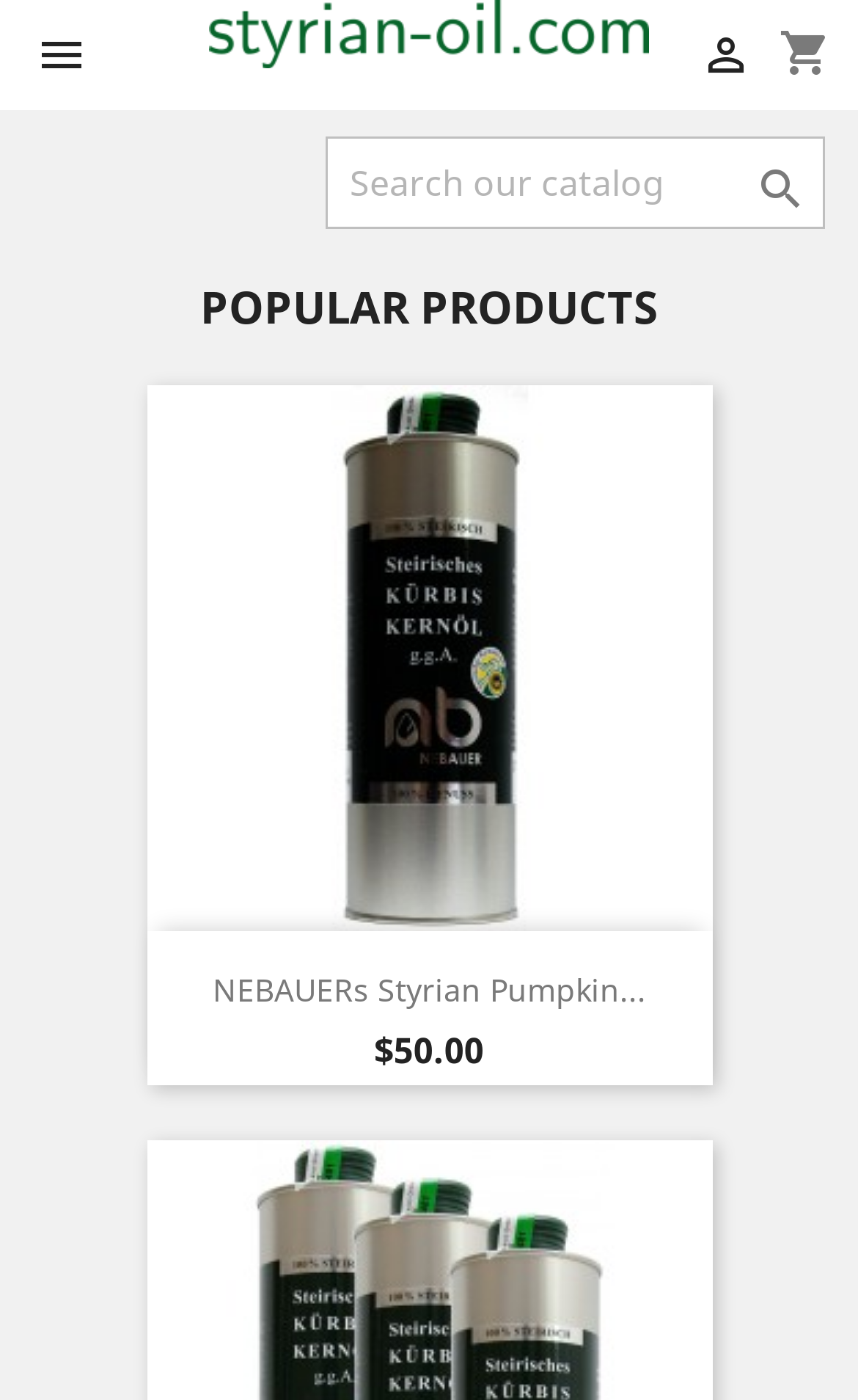Using details from the image, please answer the following question comprehensively:
What is the name of the online store?

The name of the online store can be found in the header section of the webpage, where it is written in a large font size and is also accompanied by an image with the same name.